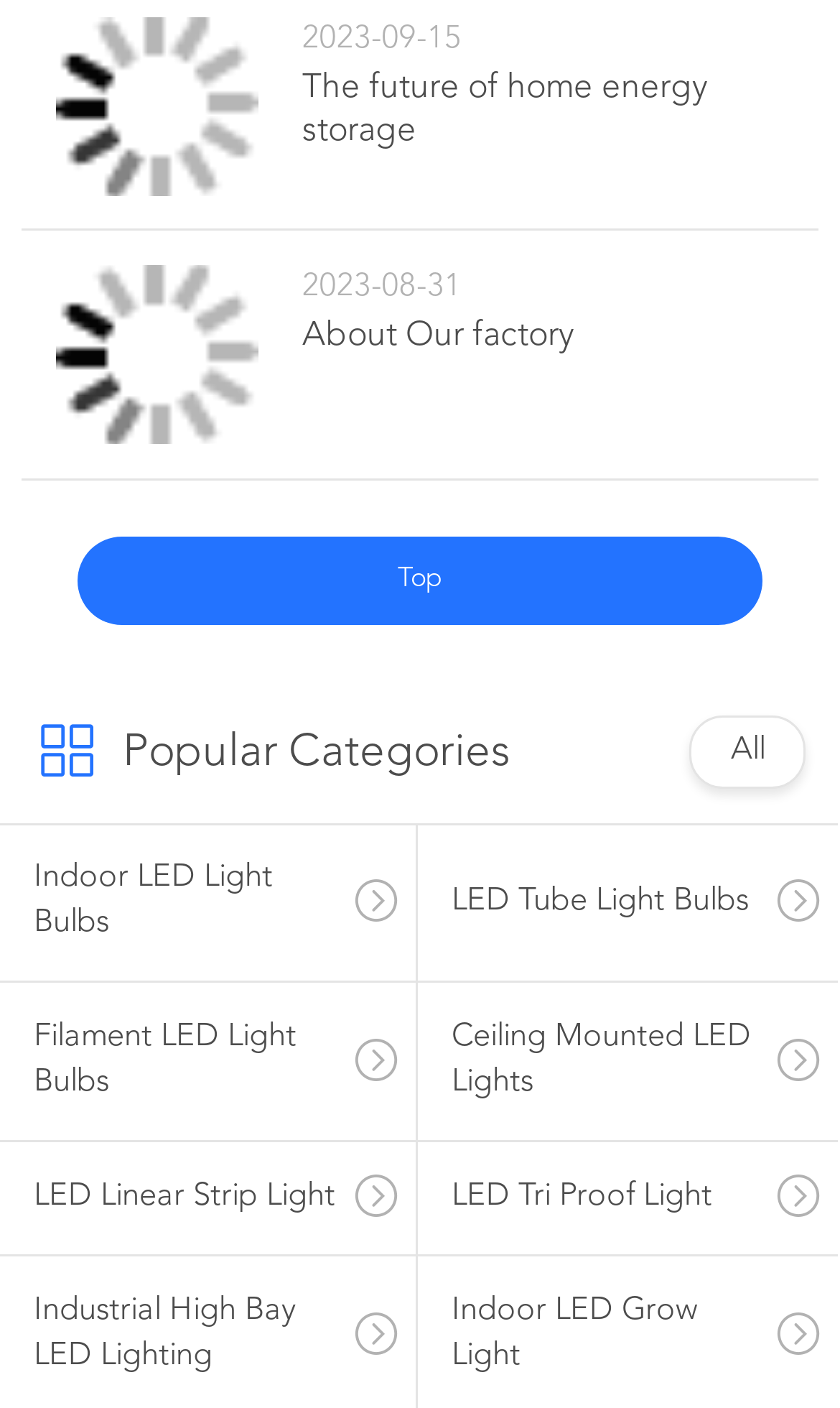Show the bounding box coordinates of the region that should be clicked to follow the instruction: "Browse all categories."

[0.87, 0.523, 0.911, 0.546]